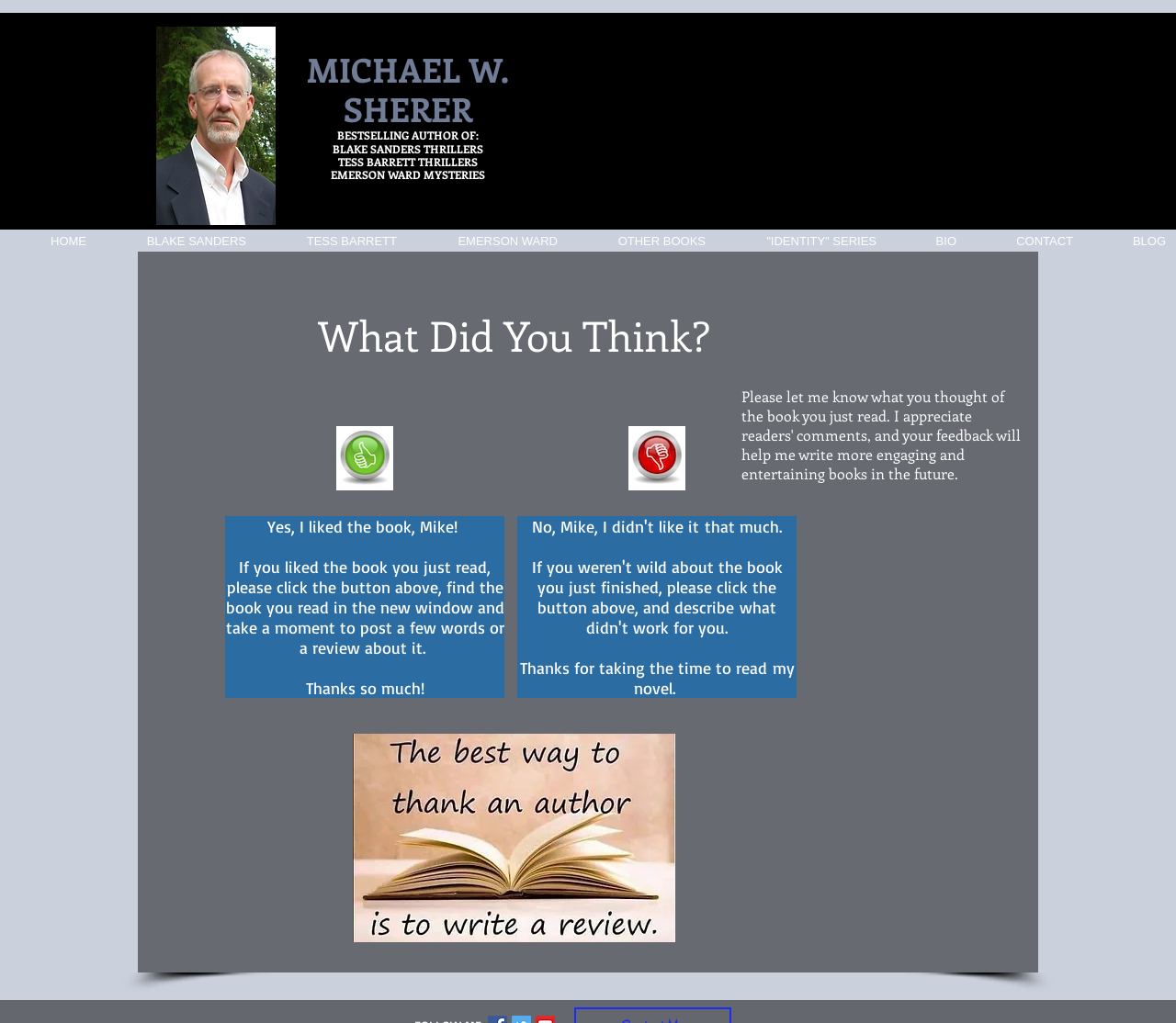Please determine the bounding box coordinates of the clickable area required to carry out the following instruction: "Click the 'The best way to thank an author is to write a review' link". The coordinates must be four float numbers between 0 and 1, represented as [left, top, right, bottom].

[0.3, 0.717, 0.574, 0.921]